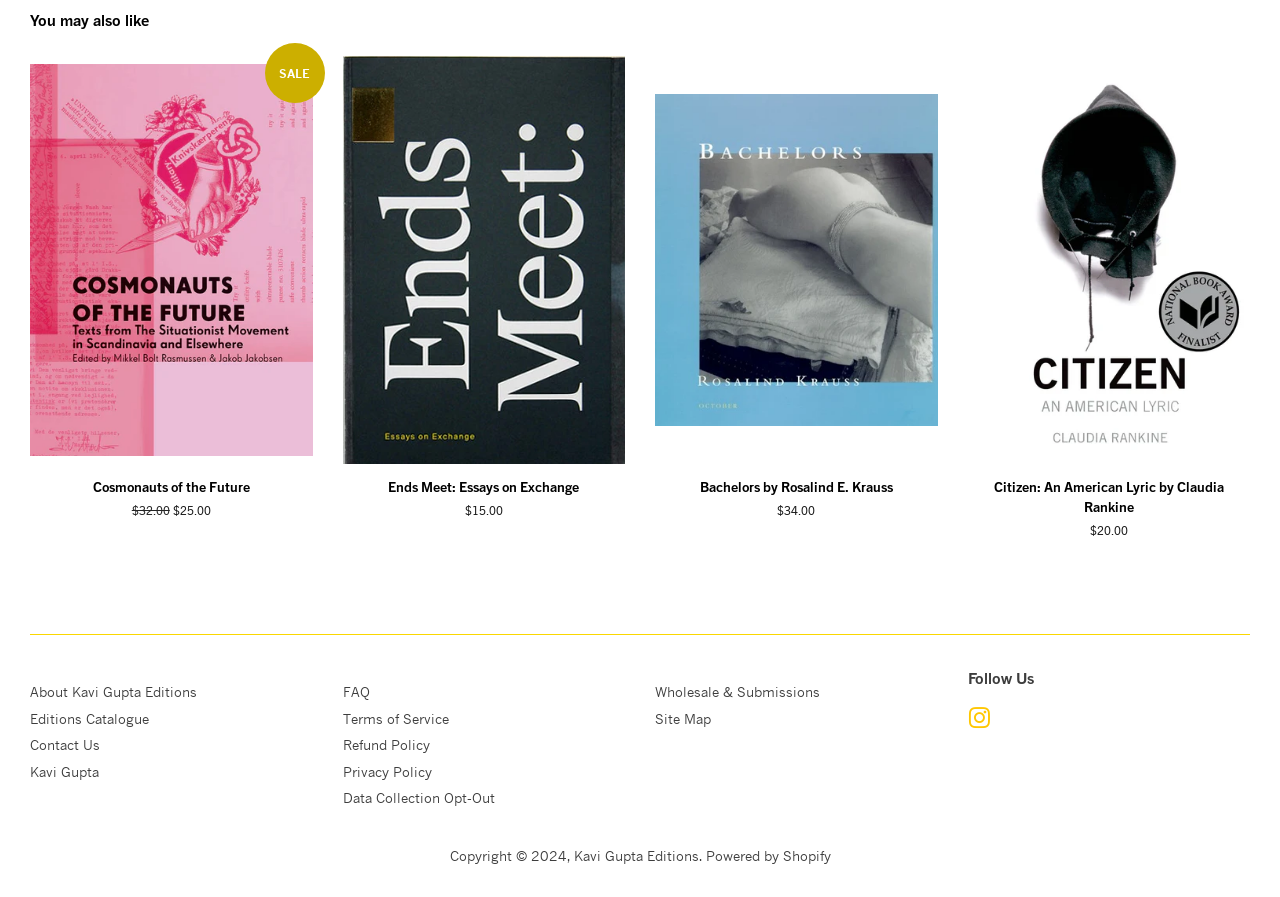Could you determine the bounding box coordinates of the clickable element to complete the instruction: "View book details of Cosmonauts of the Future"? Provide the coordinates as four float numbers between 0 and 1, i.e., [left, top, right, bottom].

[0.023, 0.061, 0.244, 0.618]